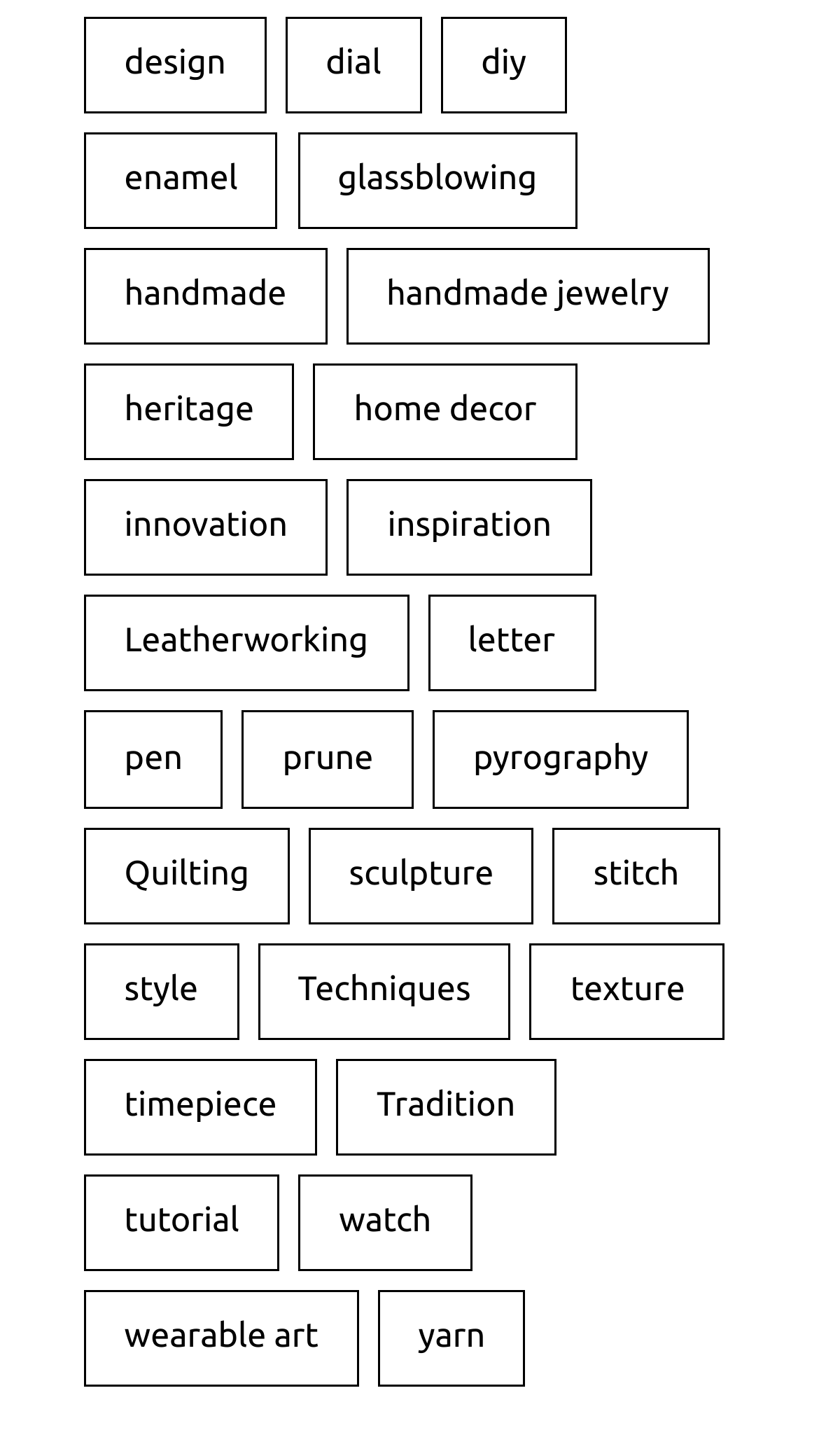Please determine the bounding box coordinates for the UI element described as: "home decor".

[0.383, 0.25, 0.704, 0.316]